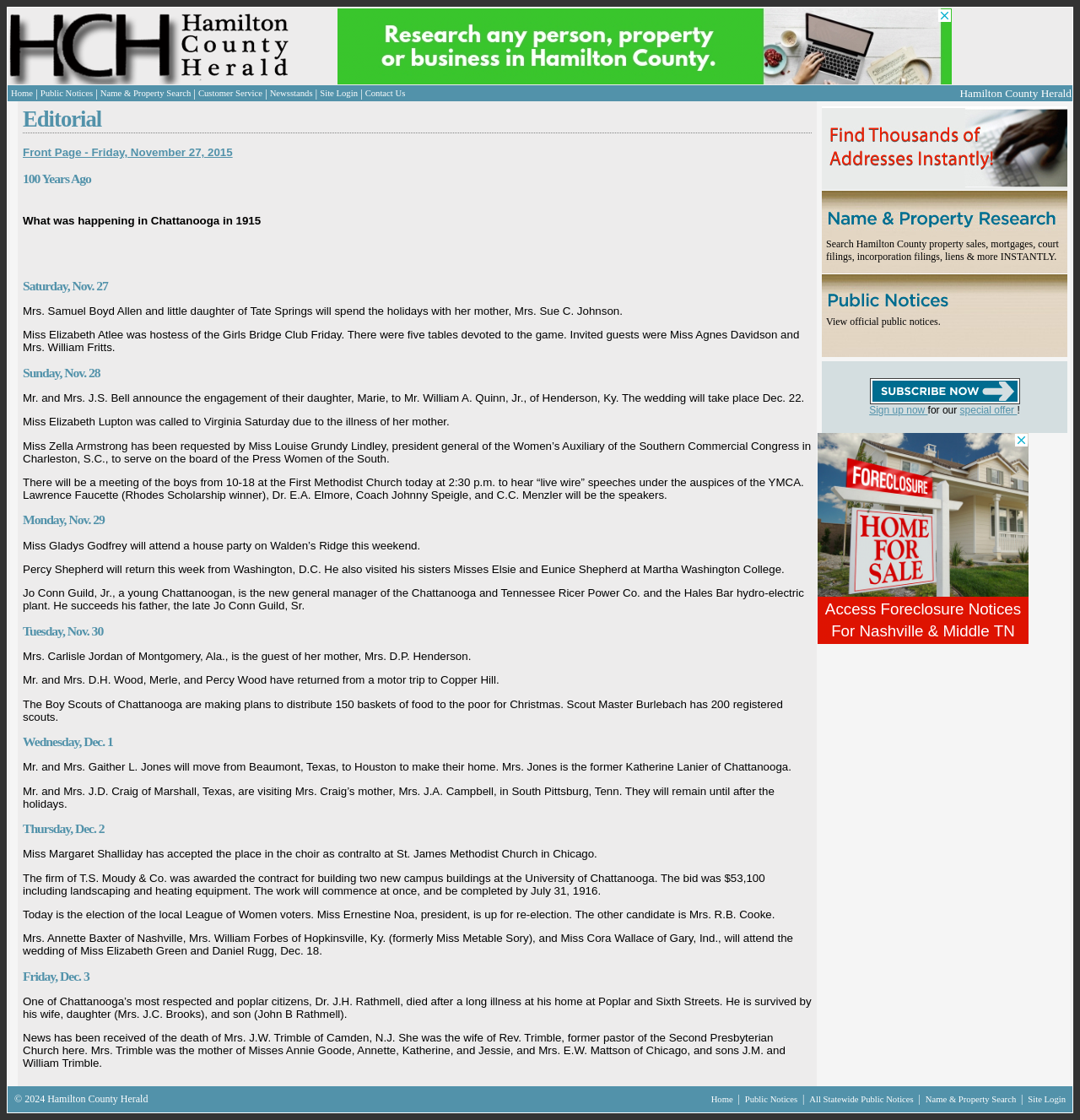Determine the bounding box coordinates (top-left x, top-left y, bottom-right x, bottom-right y) of the UI element described in the following text: alt="Hamilton Herald Masthead"

[0.008, 0.008, 0.311, 0.075]